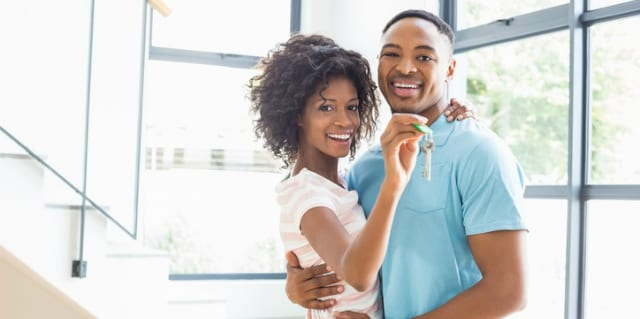Describe all the elements in the image with great detail.

In this heartwarming image, a happy couple stands embraced in their new home, showcasing their joy as they hold up a set of keys. The woman, with beautiful curly hair, wears a light pink and white striped shirt, while the man, sporting a casual blue t-shirt, beams with pride. They appear to be in a spacious living area, illuminated by natural light streaming through large windows. This moment captures the excitement and significance of obtaining a certificate of occupancy, a crucial document that signifies the home is ready for safe residency. The affectionate poses and bright smiles of the couple reflect the optimism and joy associated with moving into their new space.